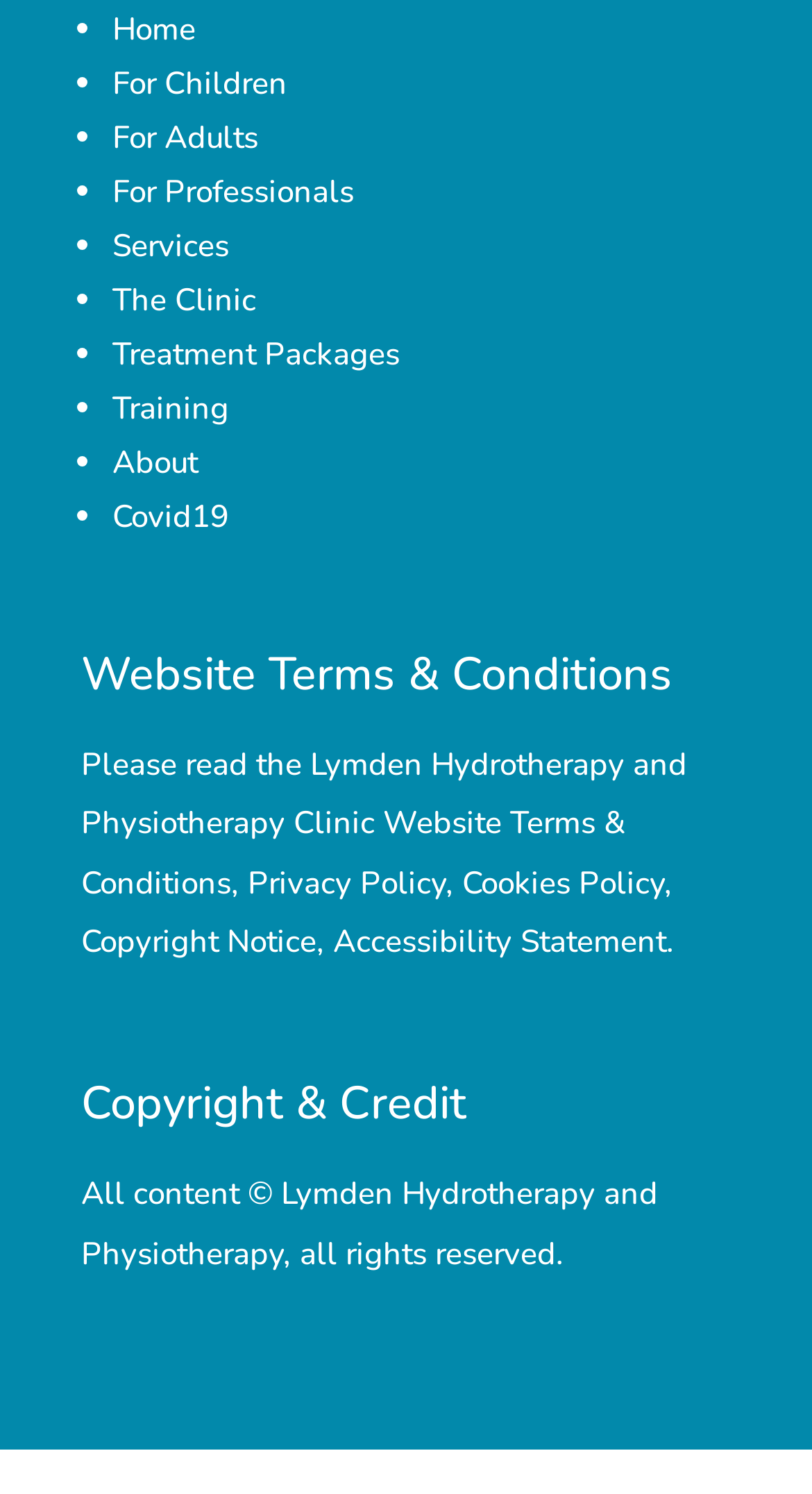Locate the bounding box of the UI element described by: "Training" in the given webpage screenshot.

[0.138, 0.259, 0.282, 0.286]